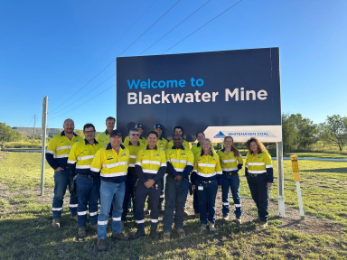Answer this question using a single word or a brief phrase:
What is written on the large sign?

Welcome to Blackwater Mine